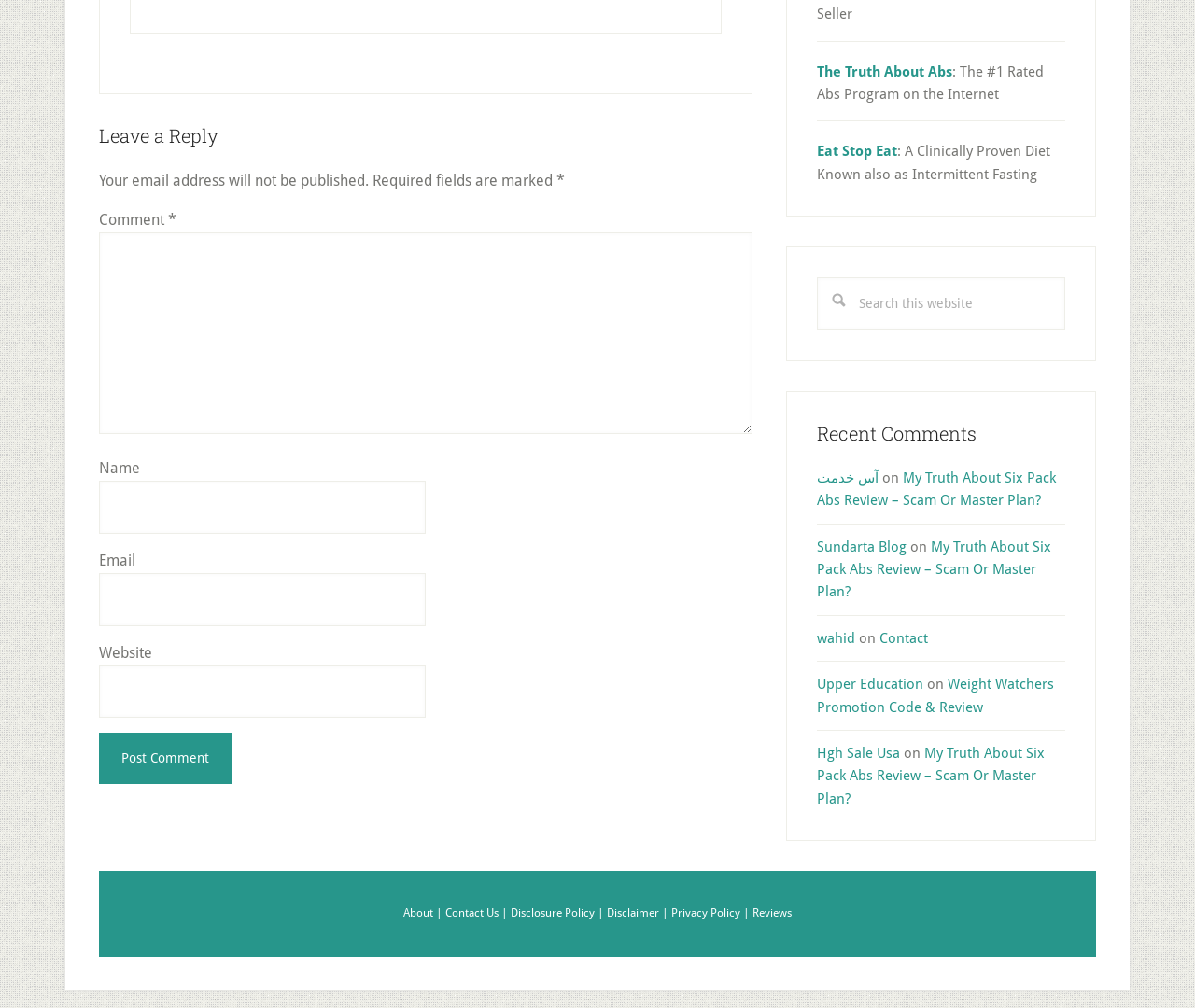Answer briefly with one word or phrase:
What is the purpose of the 'Post Comment' button?

To submit a comment